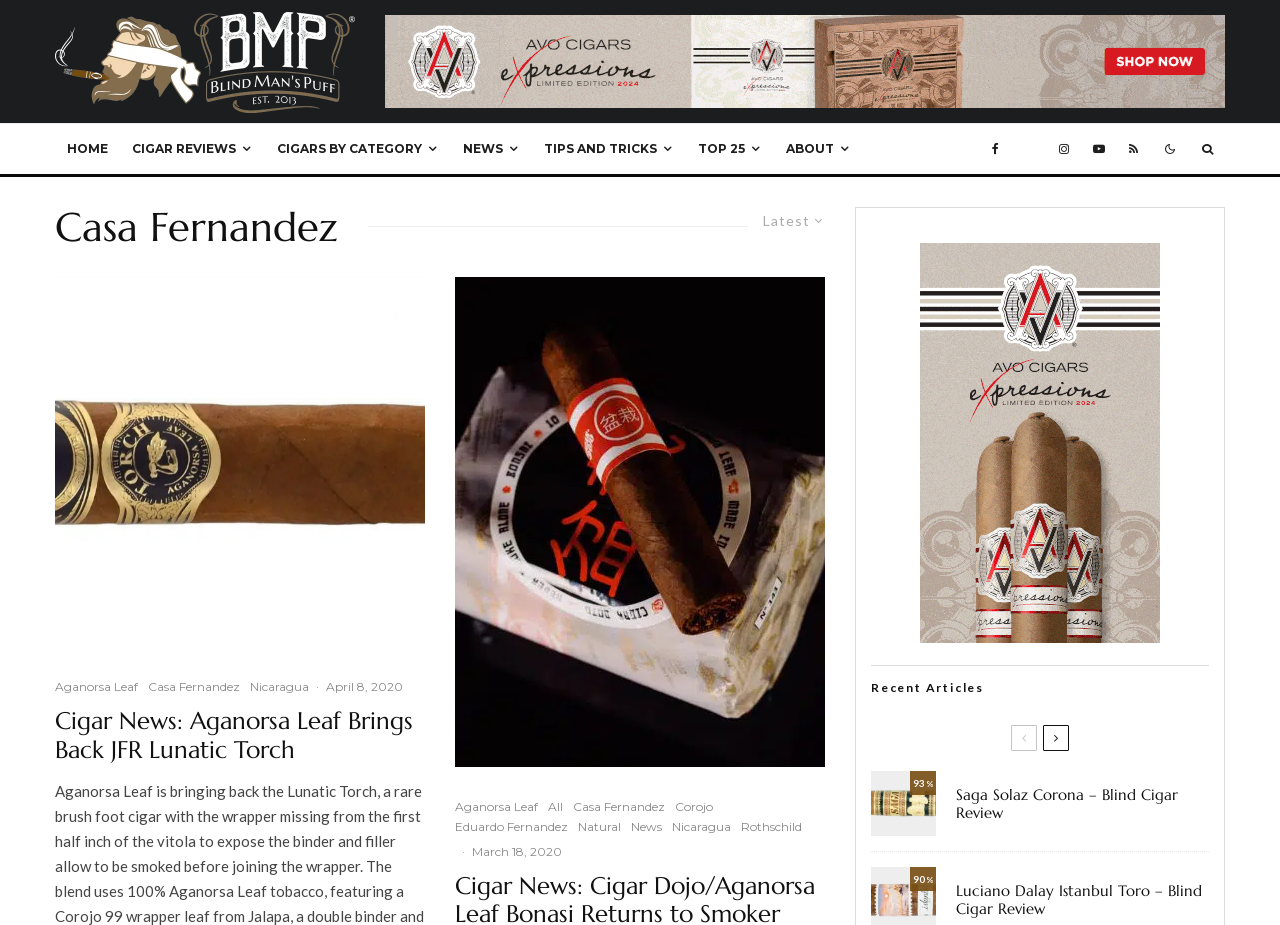Could you indicate the bounding box coordinates of the region to click in order to complete this instruction: "Get in touch".

None